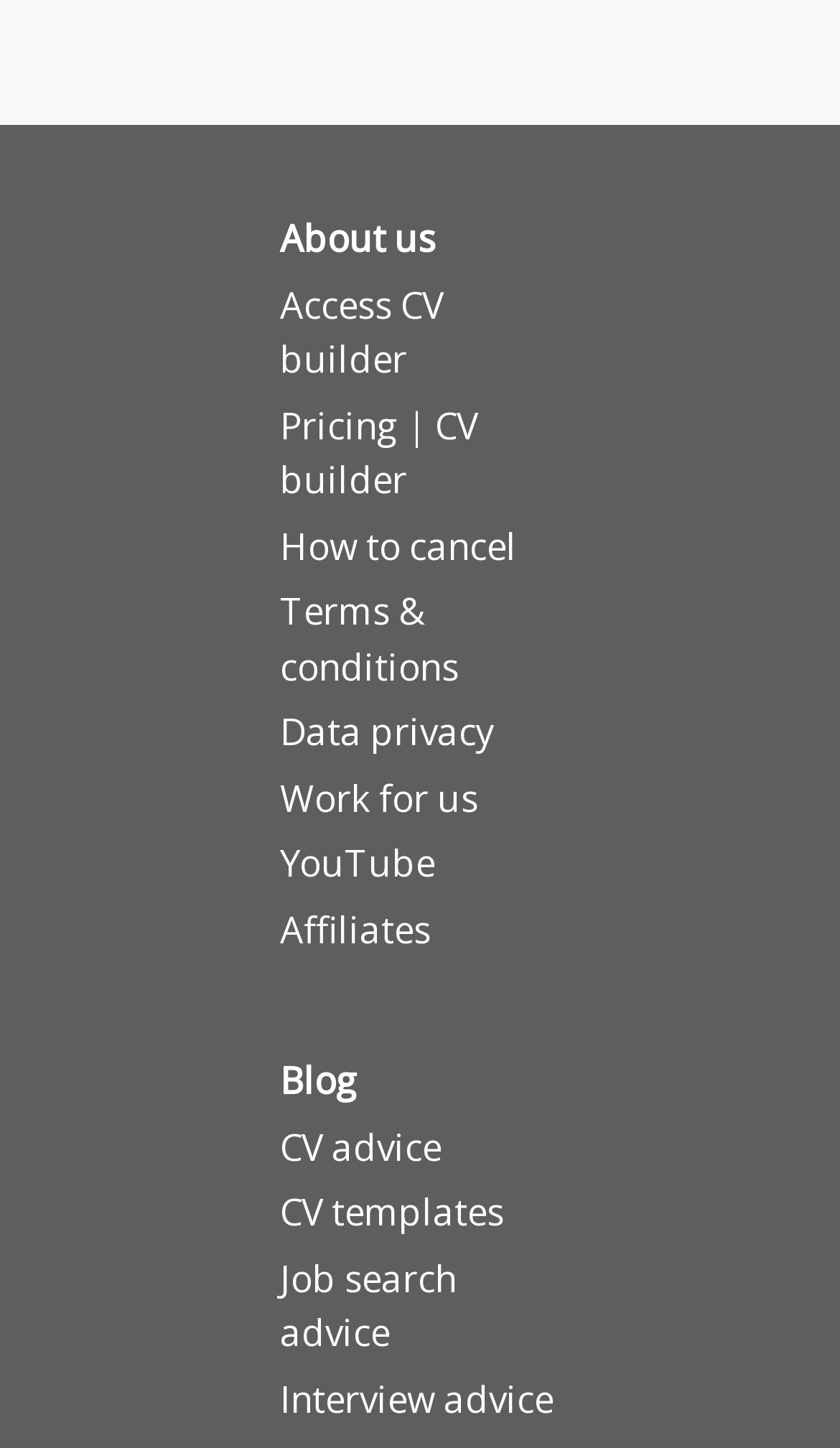Find the bounding box coordinates for the area that should be clicked to accomplish the instruction: "Check pricing".

[0.333, 0.276, 0.569, 0.349]